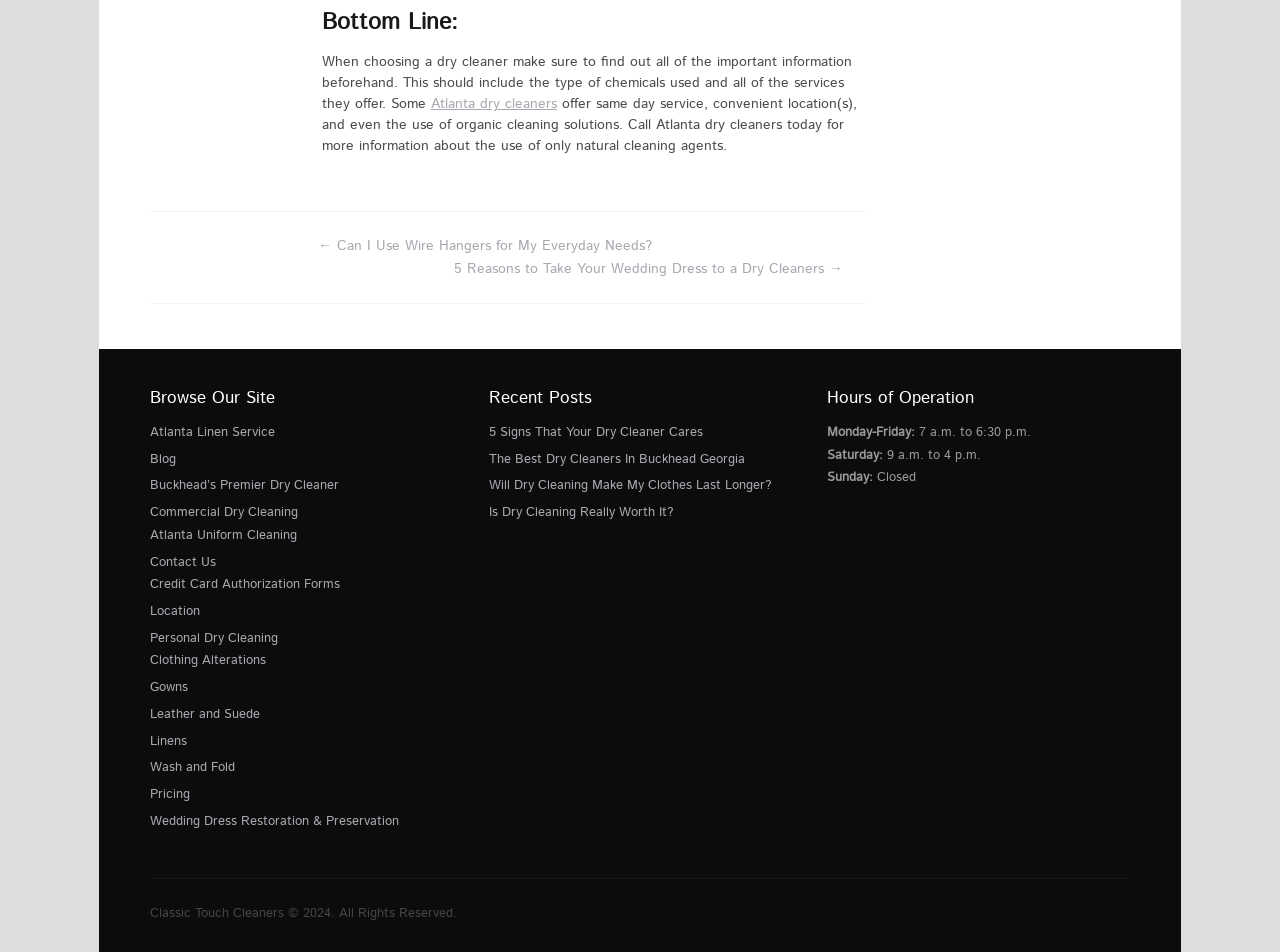What is the name of the dry cleaner?
Answer the question with a thorough and detailed explanation.

The name of the dry cleaner is mentioned in the StaticText element at the bottom of the webpage, which reads 'Classic Touch Cleaners © 2024. All Rights Reserved'.